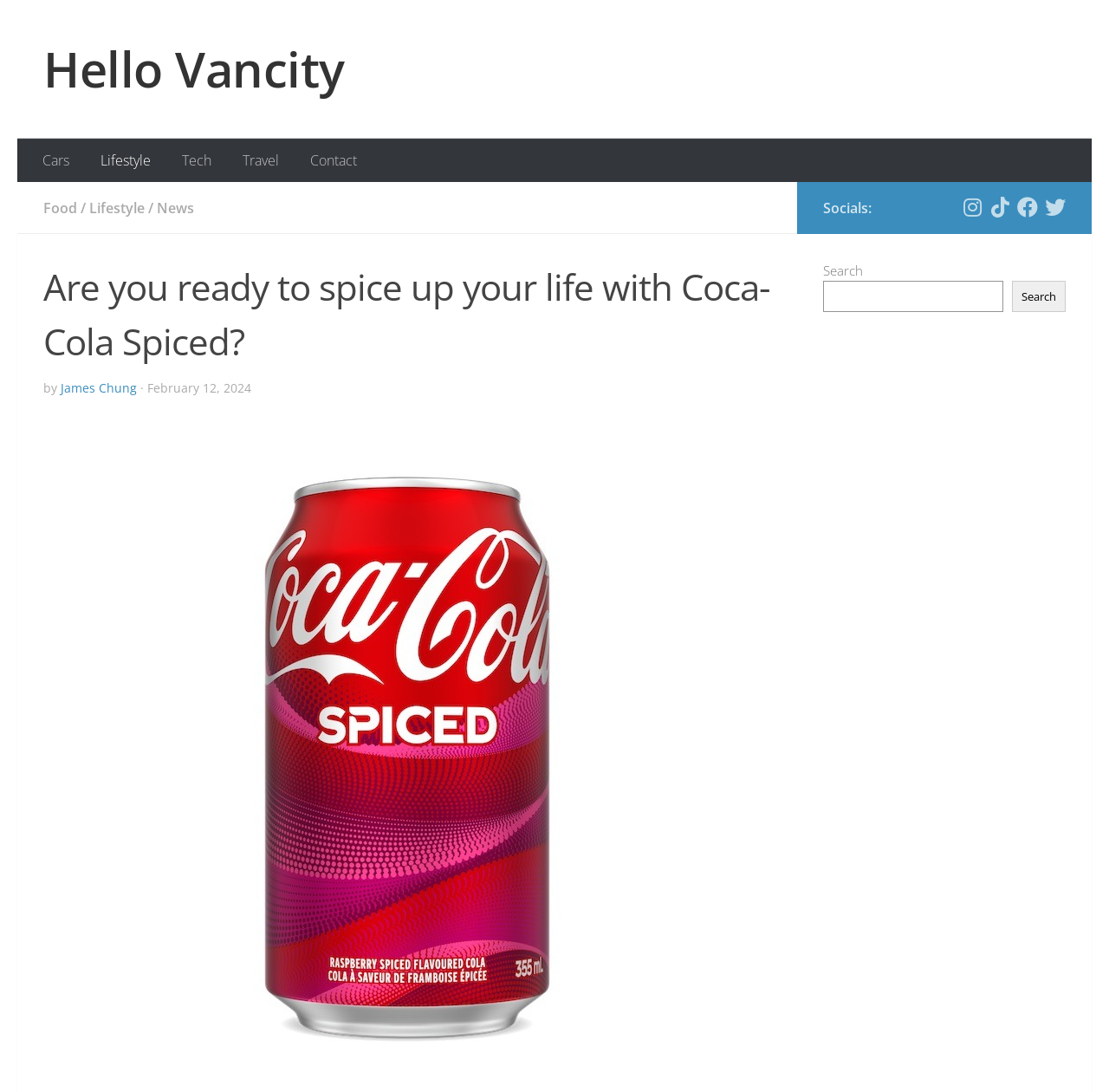What is the category of the article 'Cars'?
Provide an in-depth and detailed answer to the question.

I found the answer by looking at the links above the article, which are categorized as 'Cars', 'Lifestyle', 'Tech', 'Travel', and 'Contact'. The link 'Cars' is located at coordinates [0.027, 0.127, 0.073, 0.167], and the category 'Lifestyle' is located at coordinates [0.08, 0.127, 0.147, 0.167], indicating that 'Cars' is a subcategory of 'Lifestyle'.